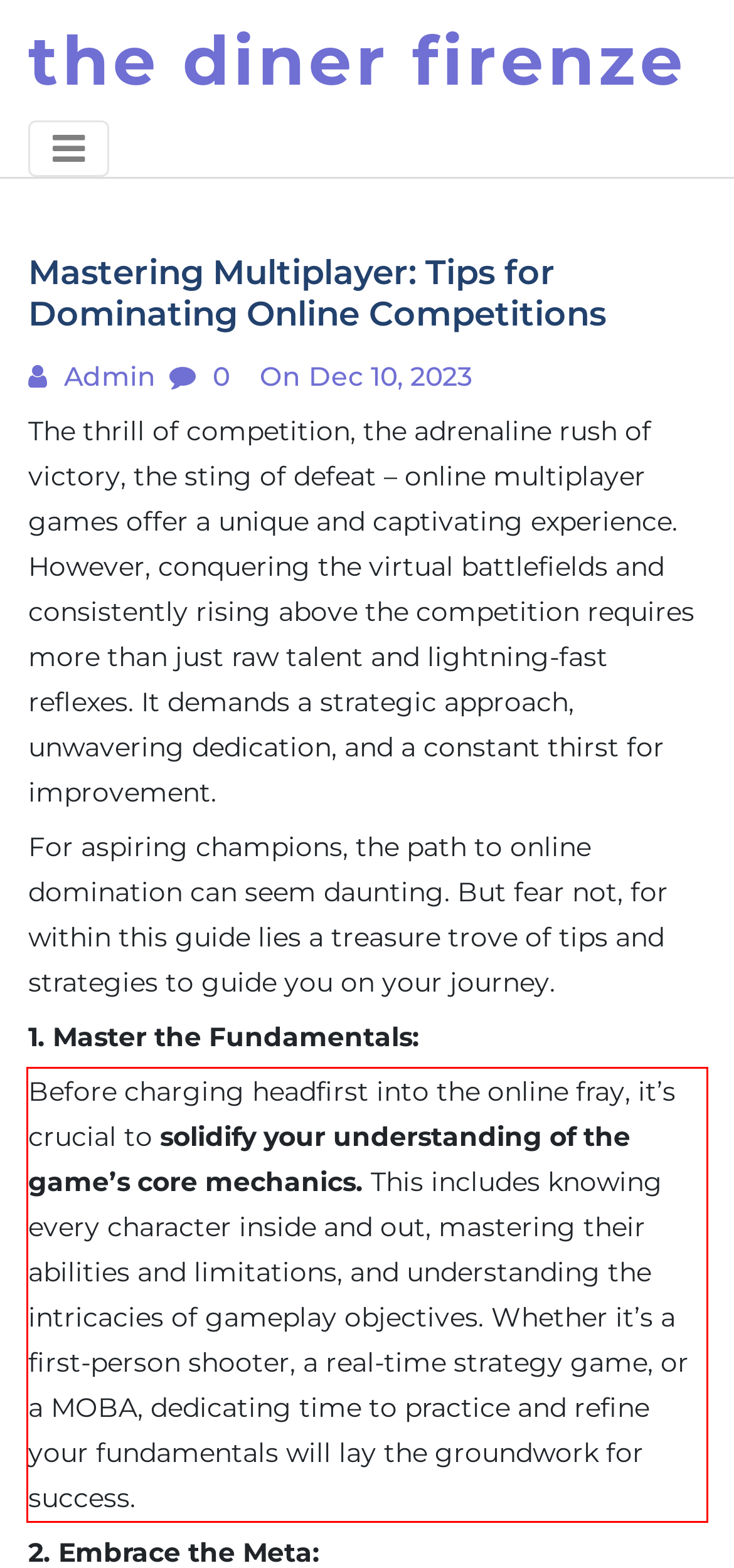Analyze the red bounding box in the provided webpage screenshot and generate the text content contained within.

Before charging headfirst into the online fray, it’s crucial to solidify your understanding of the game’s core mechanics. This includes knowing every character inside and out, mastering their abilities and limitations, and understanding the intricacies of gameplay objectives. Whether it’s a first-person shooter, a real-time strategy game, or a MOBA, dedicating time to practice and refine your fundamentals will lay the groundwork for success.